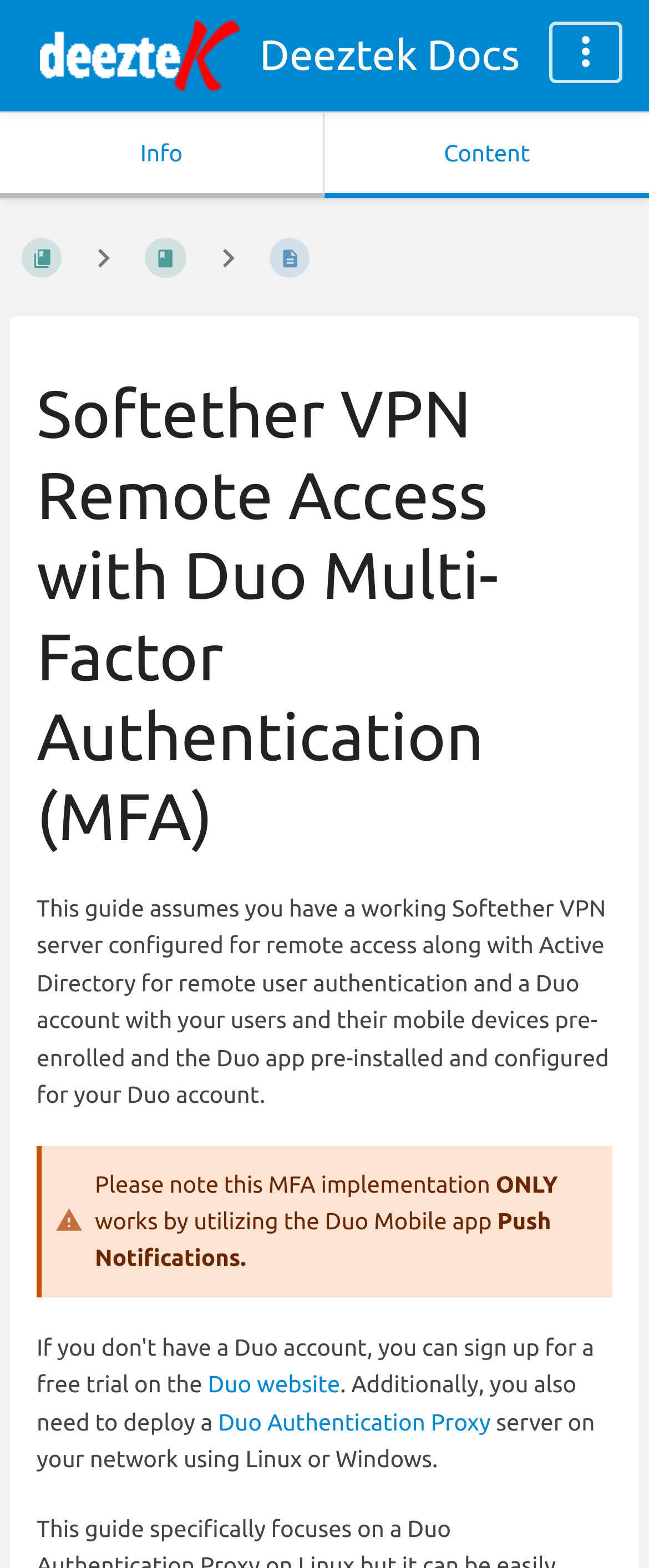Find the bounding box of the element with the following description: "Duo Authentication Proxy". The coordinates must be four float numbers between 0 and 1, formatted as [left, top, right, bottom].

[0.336, 0.898, 0.756, 0.915]